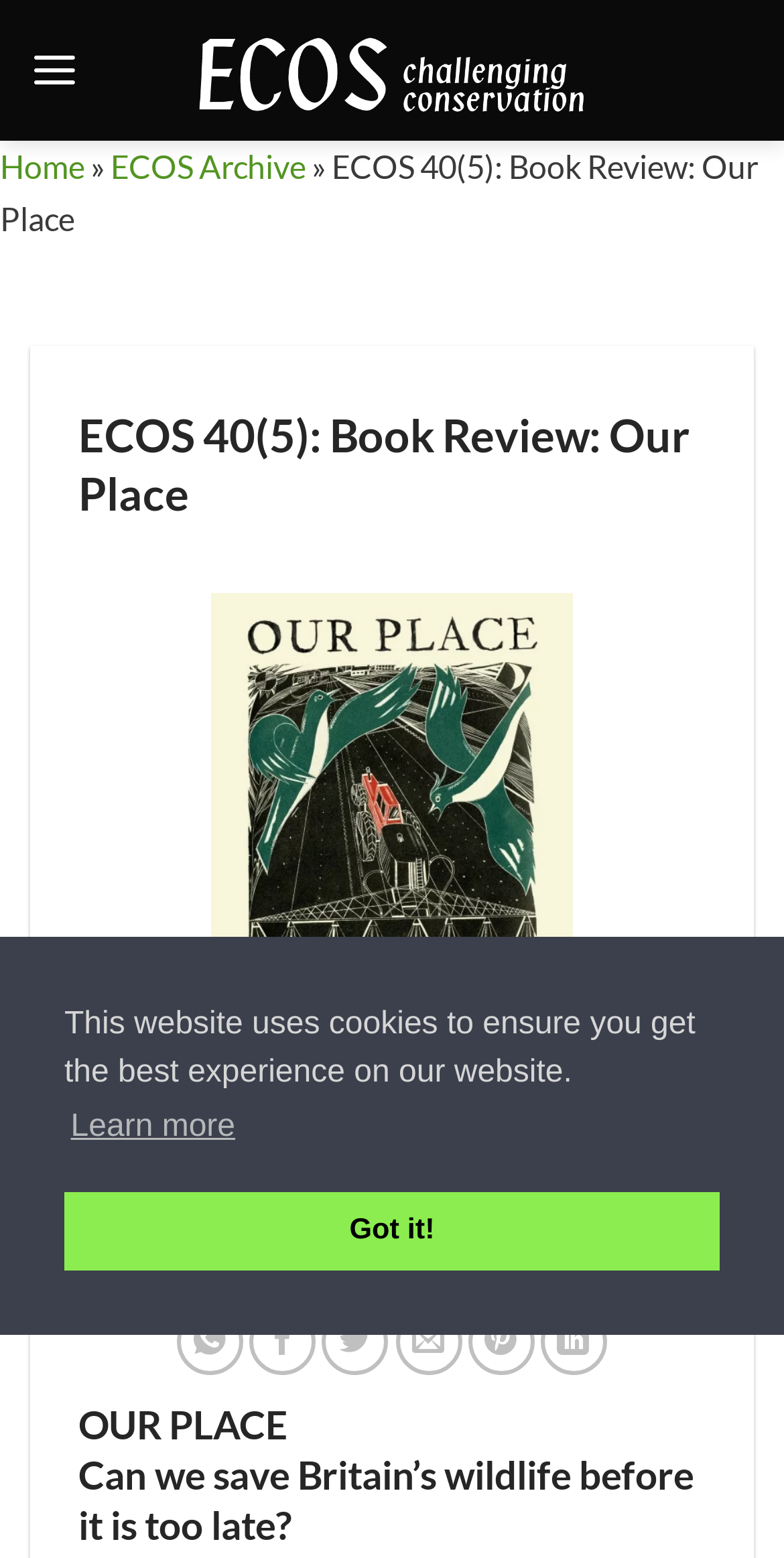What is the price of the book?
Refer to the image and answer the question using a single word or phrase.

£18.99